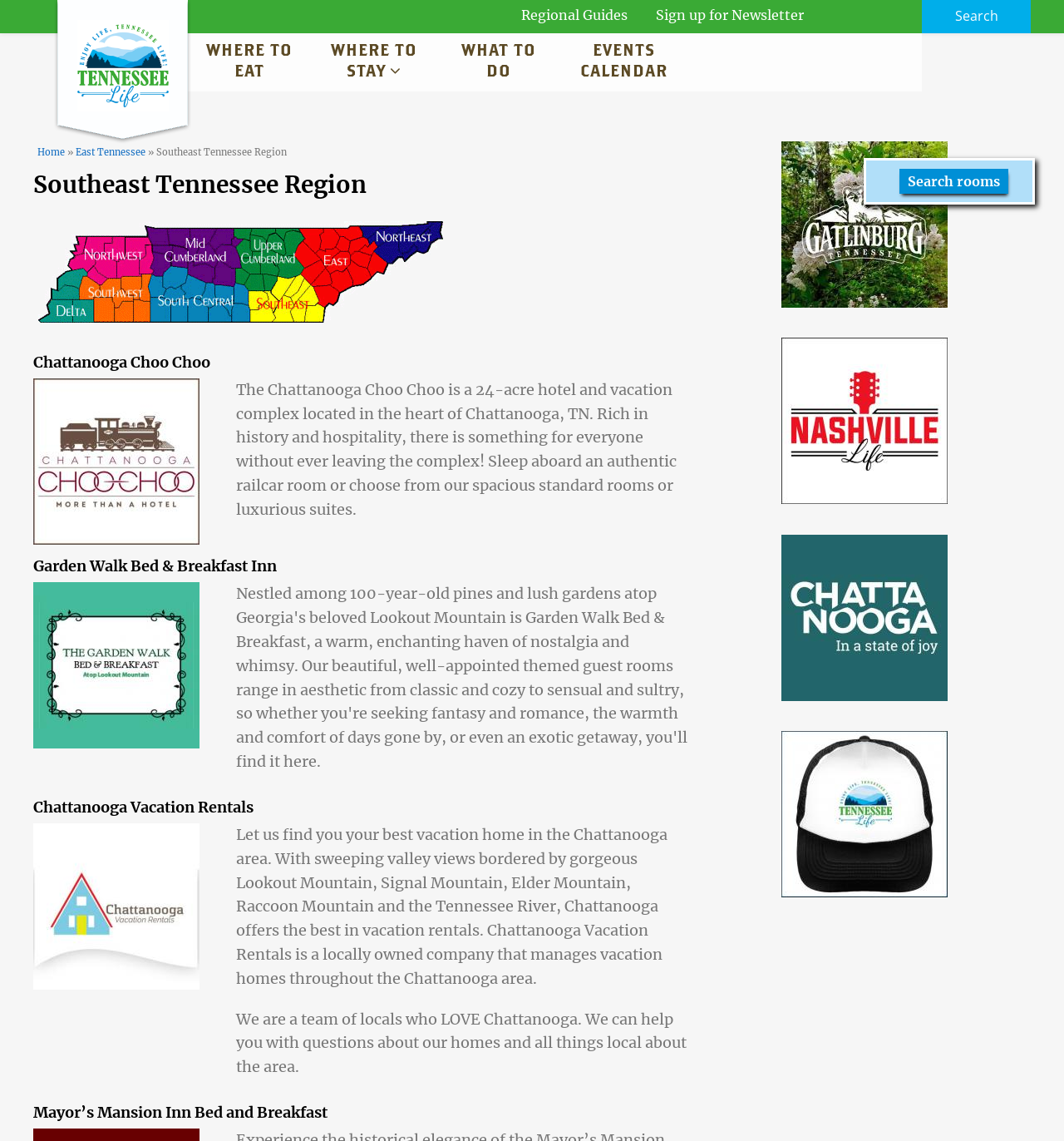Respond with a single word or phrase for the following question: 
What is the name of the bed and breakfast inn?

Garden Walk Bed & Breakfast Inn